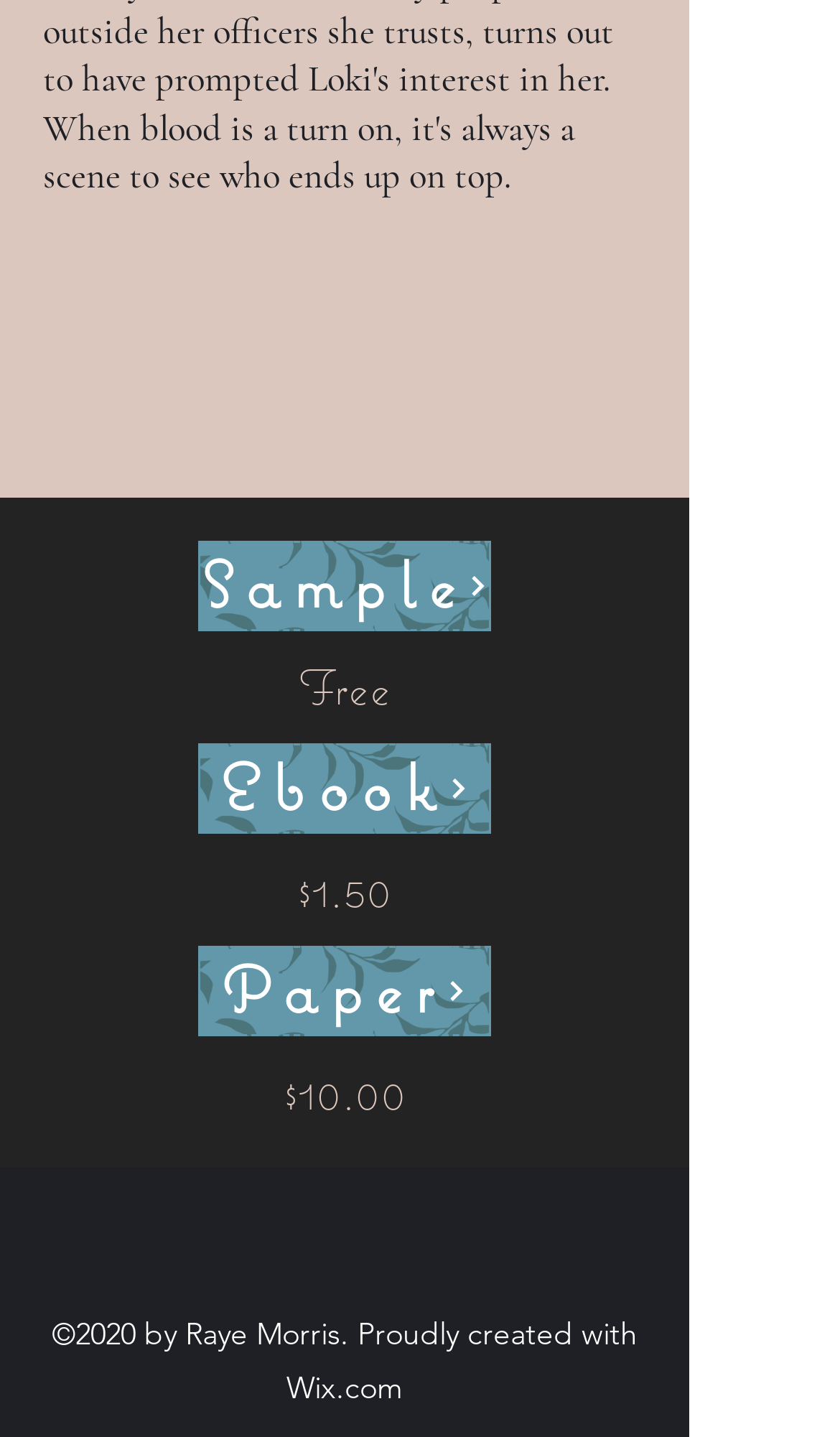How many social media links are available?
Answer the question with a single word or phrase derived from the image.

8